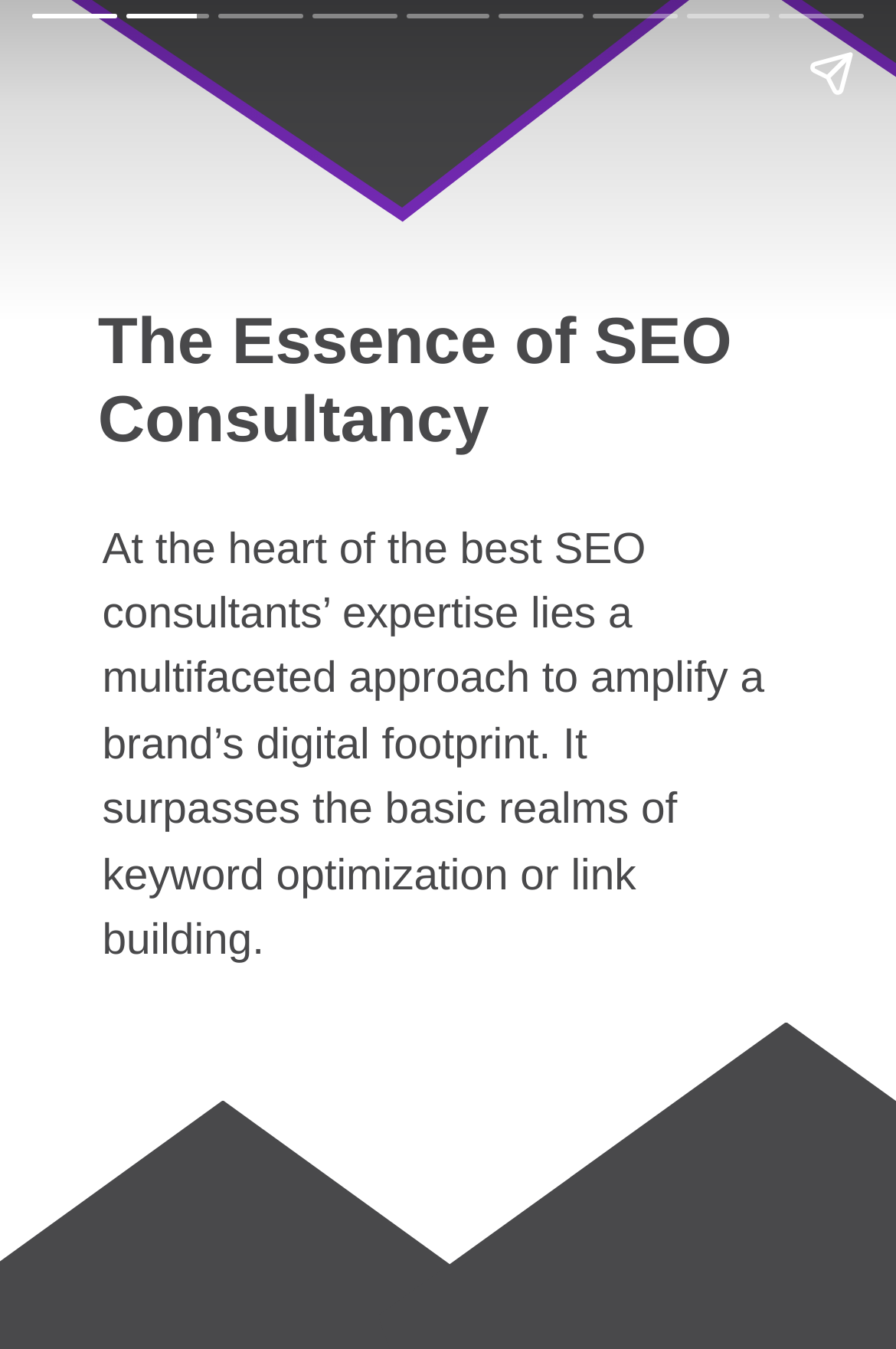Provide the bounding box coordinates in the format (top-left x, top-left y, bottom-right x, bottom-right y). All values are floating point numbers between 0 and 1. Determine the bounding box coordinate of the UI element described as: aria-label="Share story"

[0.867, 0.014, 0.99, 0.095]